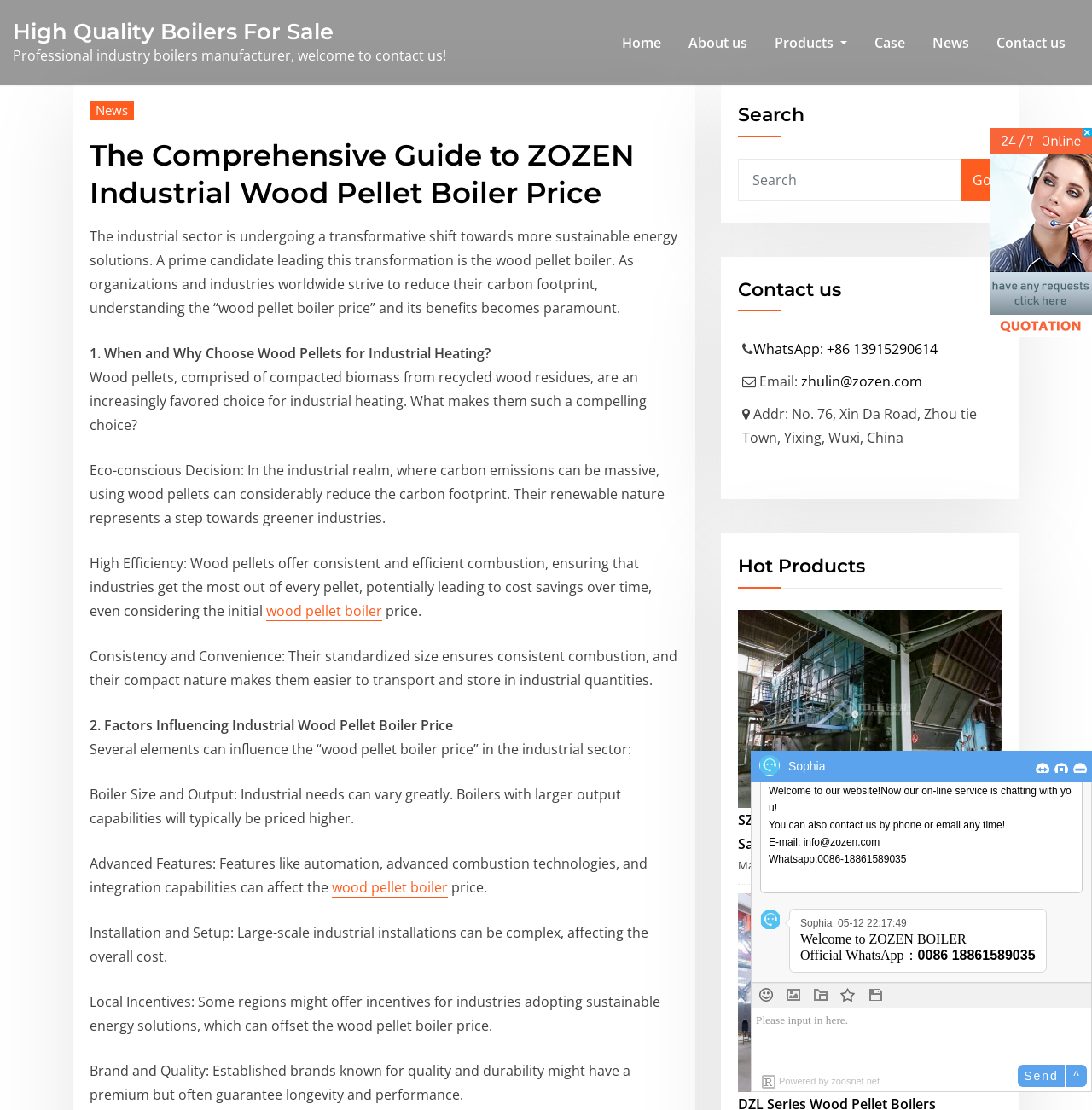Please specify the bounding box coordinates of the area that should be clicked to accomplish the following instruction: "Click on the 'Home' link". The coordinates should consist of four float numbers between 0 and 1, i.e., [left, top, right, bottom].

[0.557, 0.0, 0.618, 0.077]